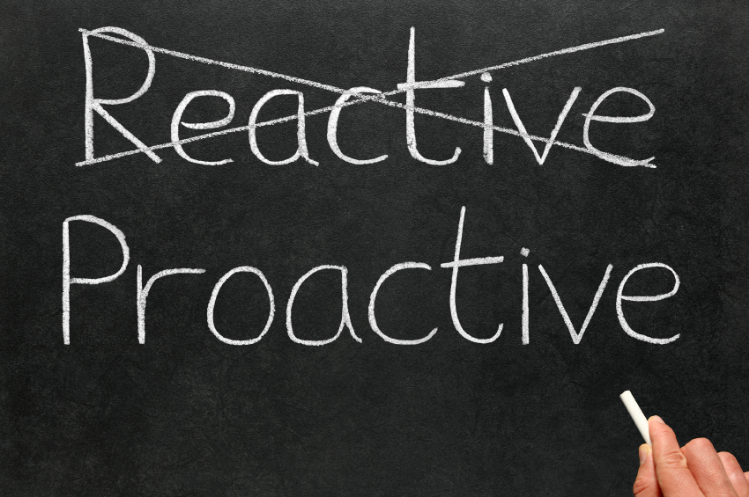Explain what is happening in the image with elaborate details.

The image features a chalkboard with the words “Reactive” crossed out in red and “Proactive” prominently displayed below it in white chalk. A hand can be seen holding a piece of chalk, emphasizing the act of shifting focus from a reactive mindset to a proactive approach. This visual represents the core value of proactivity, which is integral to the philosophy of Krabbenhøft & Ingolfsson, a consulting engineering firm dedicated to taking initiative and actively engaging in projects to deliver the best possible client service. The image encapsulates the commitment to anticipating needs and leading with involvement rather than passively responding to situations.